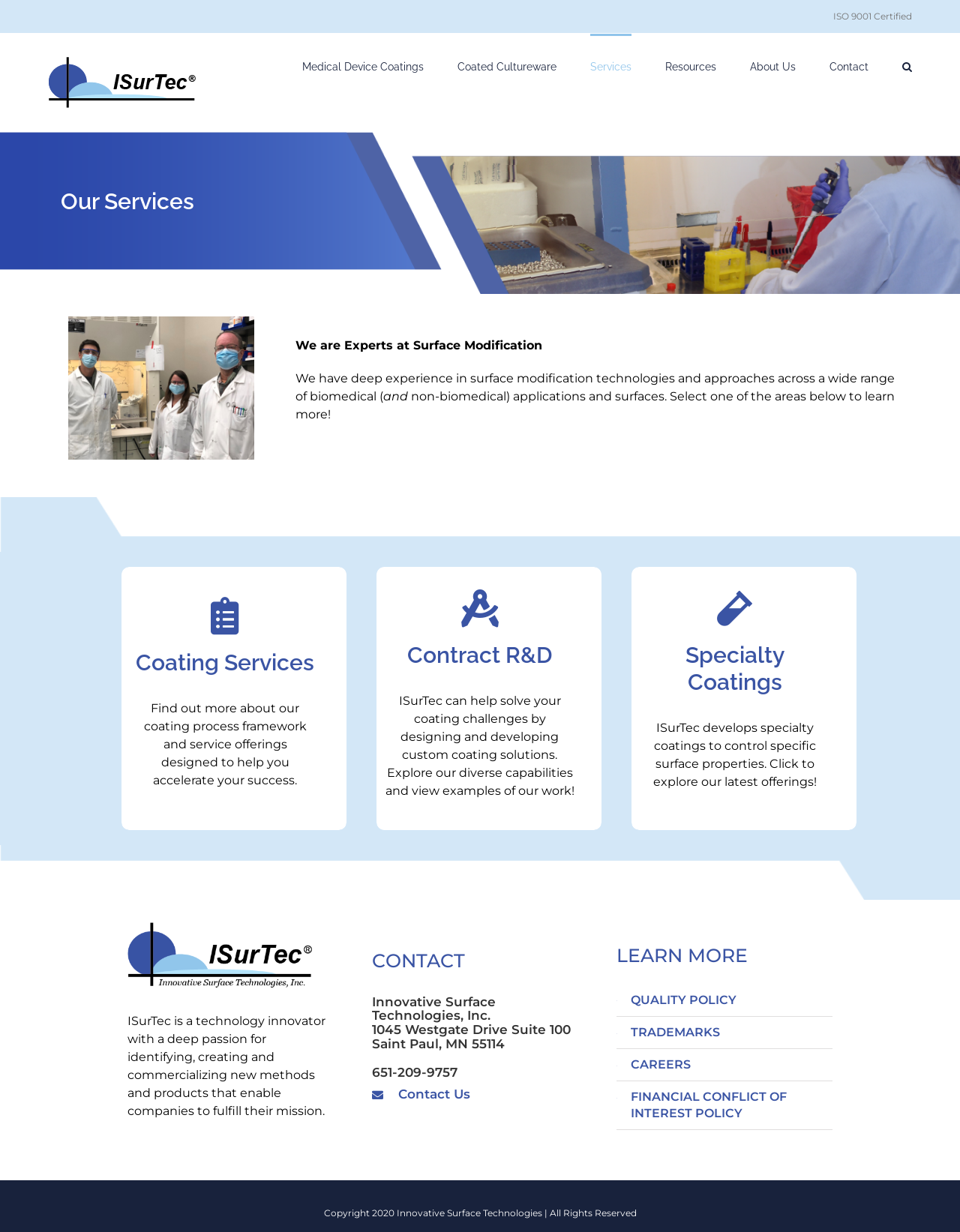Determine the bounding box coordinates of the element's region needed to click to follow the instruction: "Check the article written by Christof Demont-Heinrich". Provide these coordinates as four float numbers between 0 and 1, formatted as [left, top, right, bottom].

None